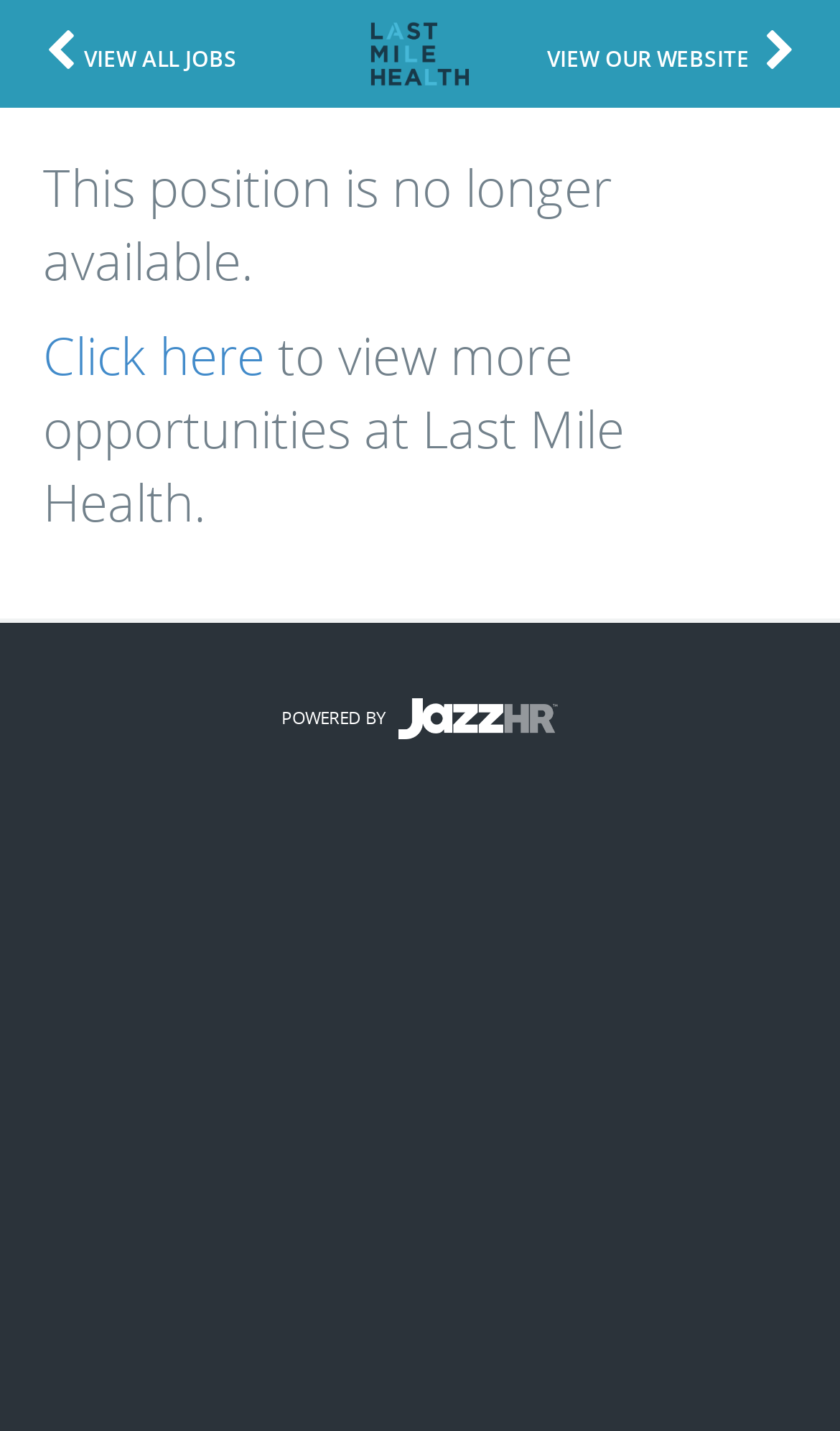Identify the bounding box for the UI element described as: "Click here". Ensure the coordinates are four float numbers between 0 and 1, formatted as [left, top, right, bottom].

[0.051, 0.224, 0.315, 0.273]